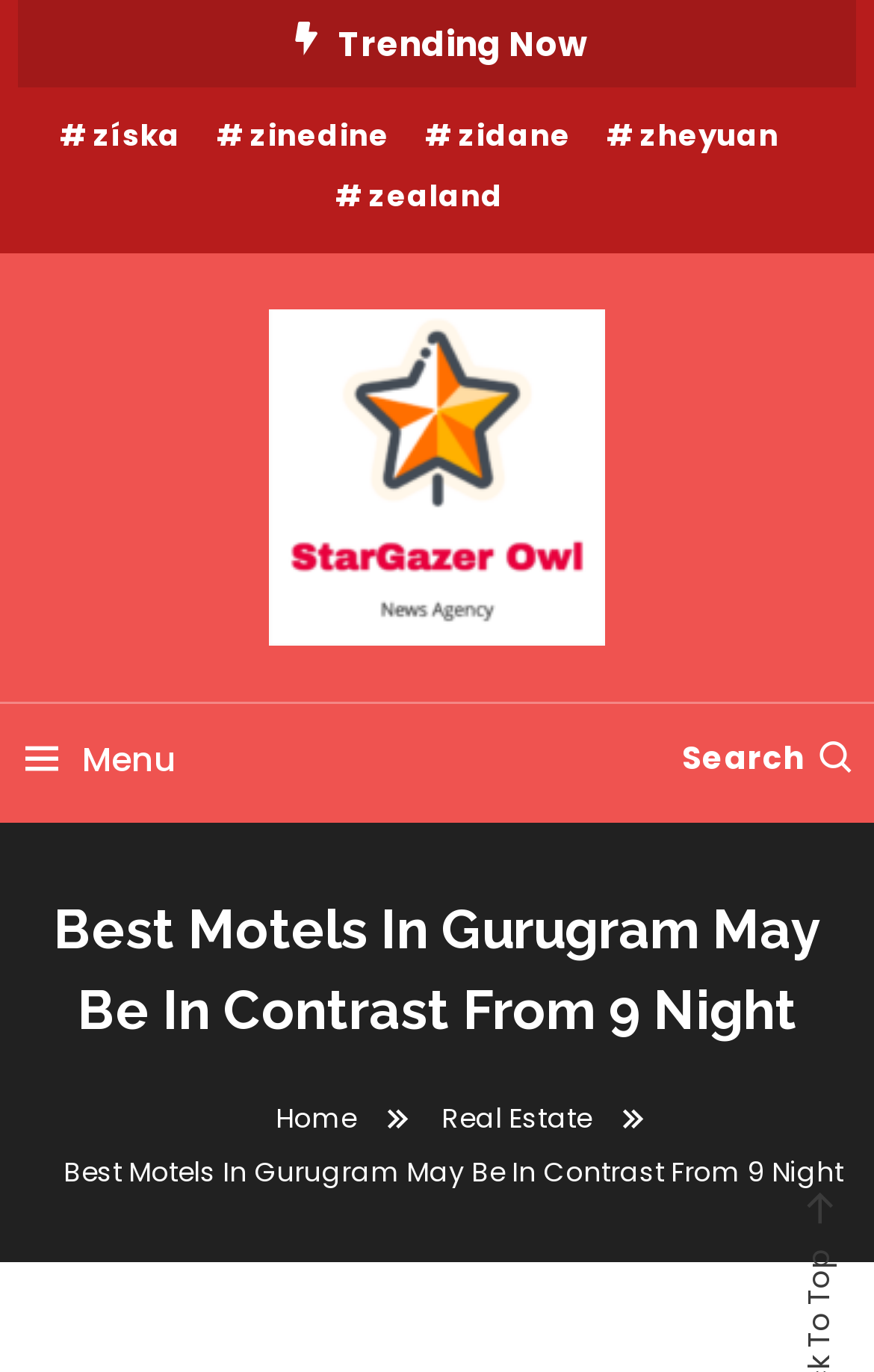What is the text above the image?
Craft a detailed and extensive response to the question.

The image is located at the top of the webpage with a bounding box coordinate of [0.308, 0.225, 0.692, 0.471]. The text above the image is 'Stargazer owl' which is a link with a bounding box coordinate of [0.308, 0.329, 0.692, 0.363].